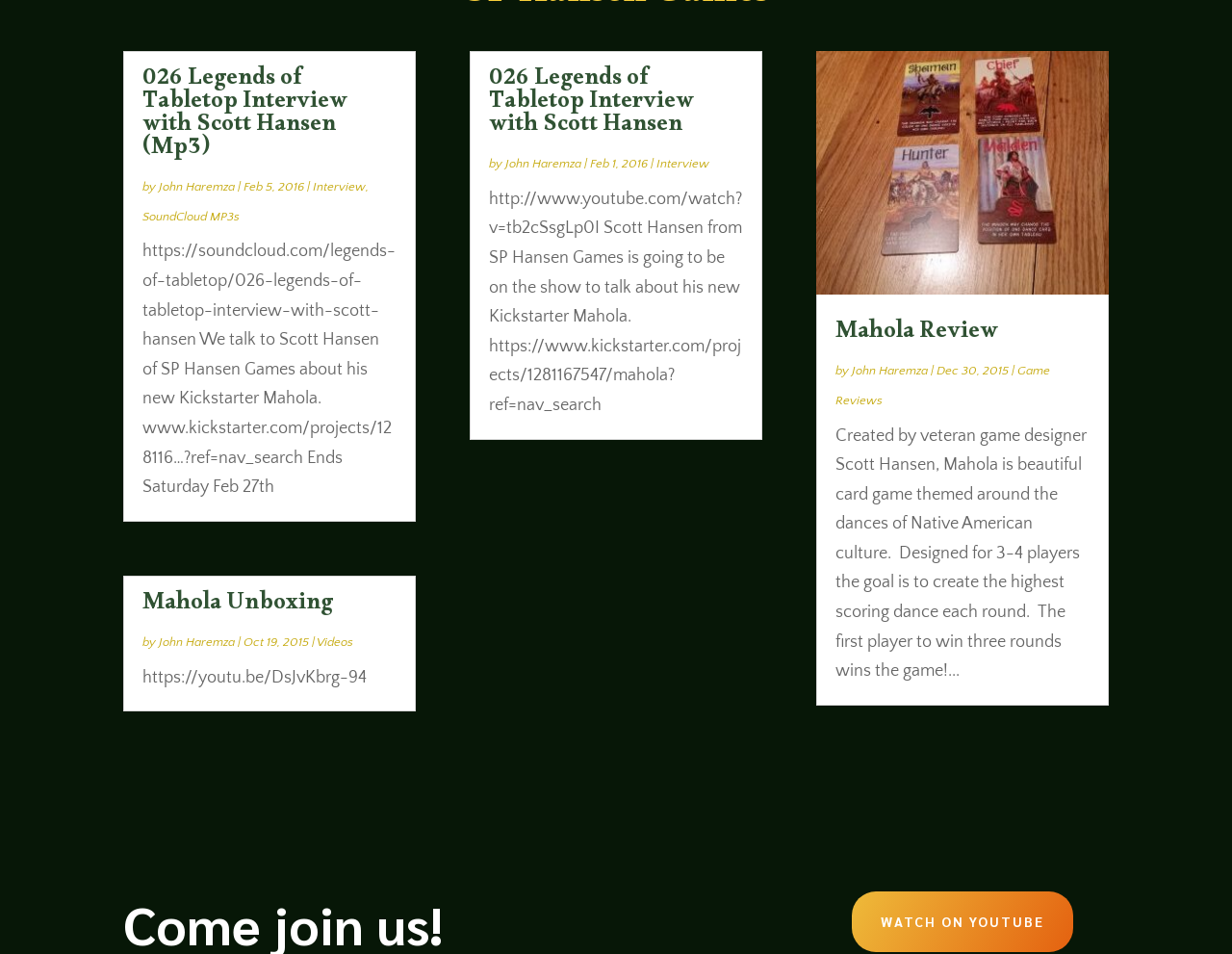Give the bounding box coordinates for this UI element: "Mahola Review". The coordinates should be four float numbers between 0 and 1, arranged as [left, top, right, bottom].

[0.678, 0.328, 0.81, 0.375]